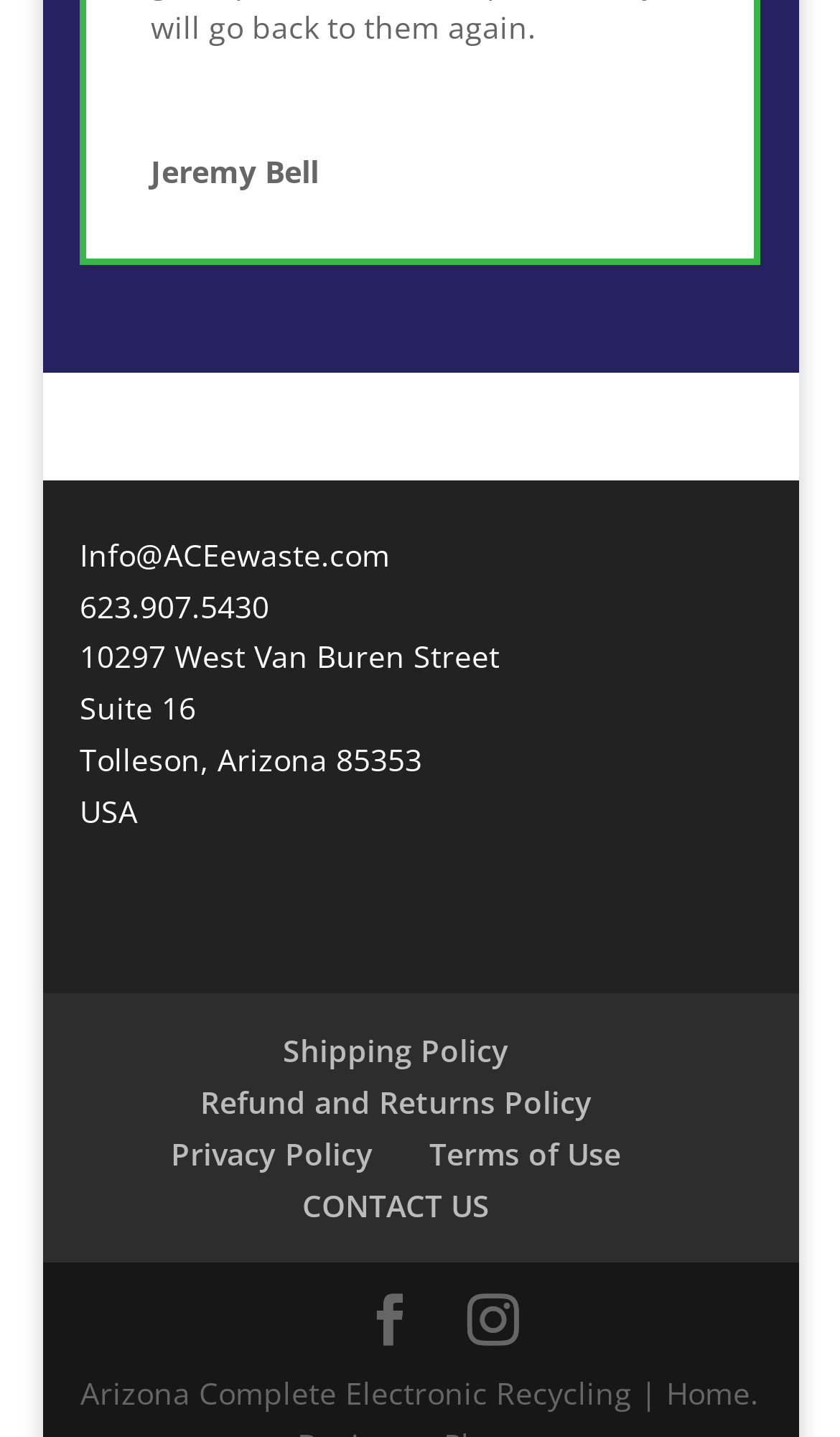Please give a short response to the question using one word or a phrase:
What is the address of the business listed on the webpage?

10297 West Van Buren Street Suite 16 Tolleson, Arizona 85353 USA